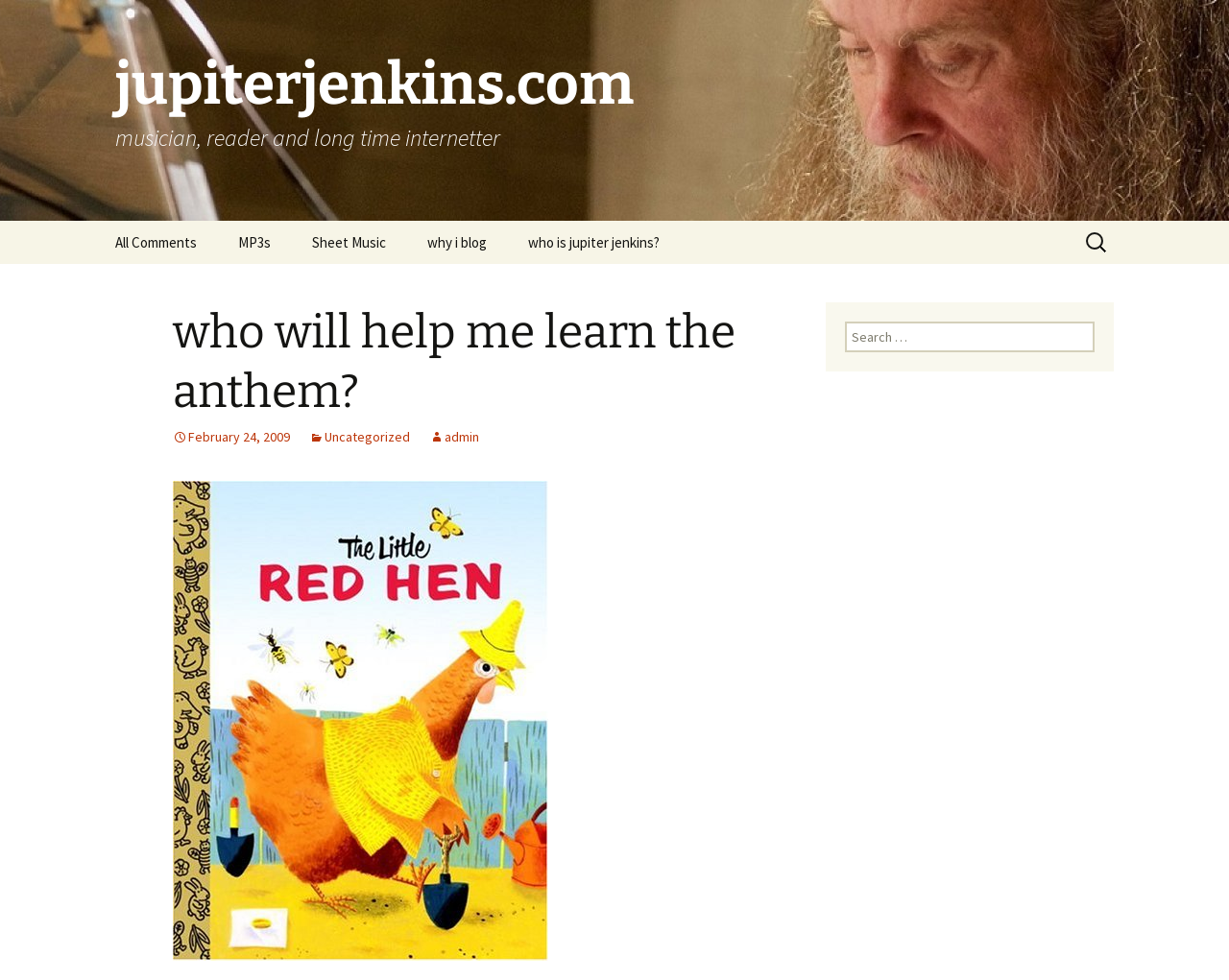What is the category of the blog post? Observe the screenshot and provide a one-word or short phrase answer.

Uncategorized